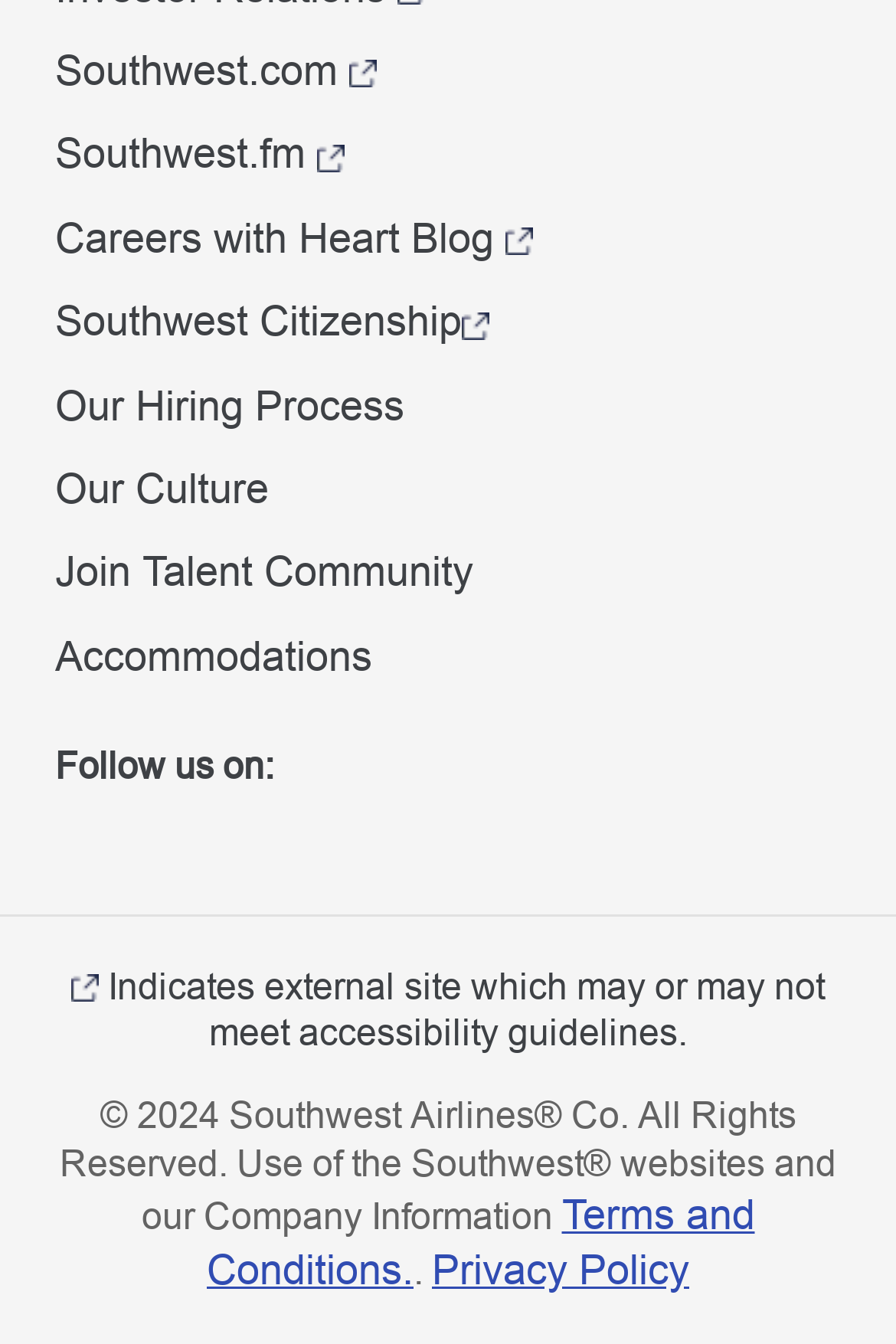Please determine the bounding box coordinates of the clickable area required to carry out the following instruction: "View Careers with Heart Blog". The coordinates must be four float numbers between 0 and 1, represented as [left, top, right, bottom].

[0.062, 0.159, 0.551, 0.194]